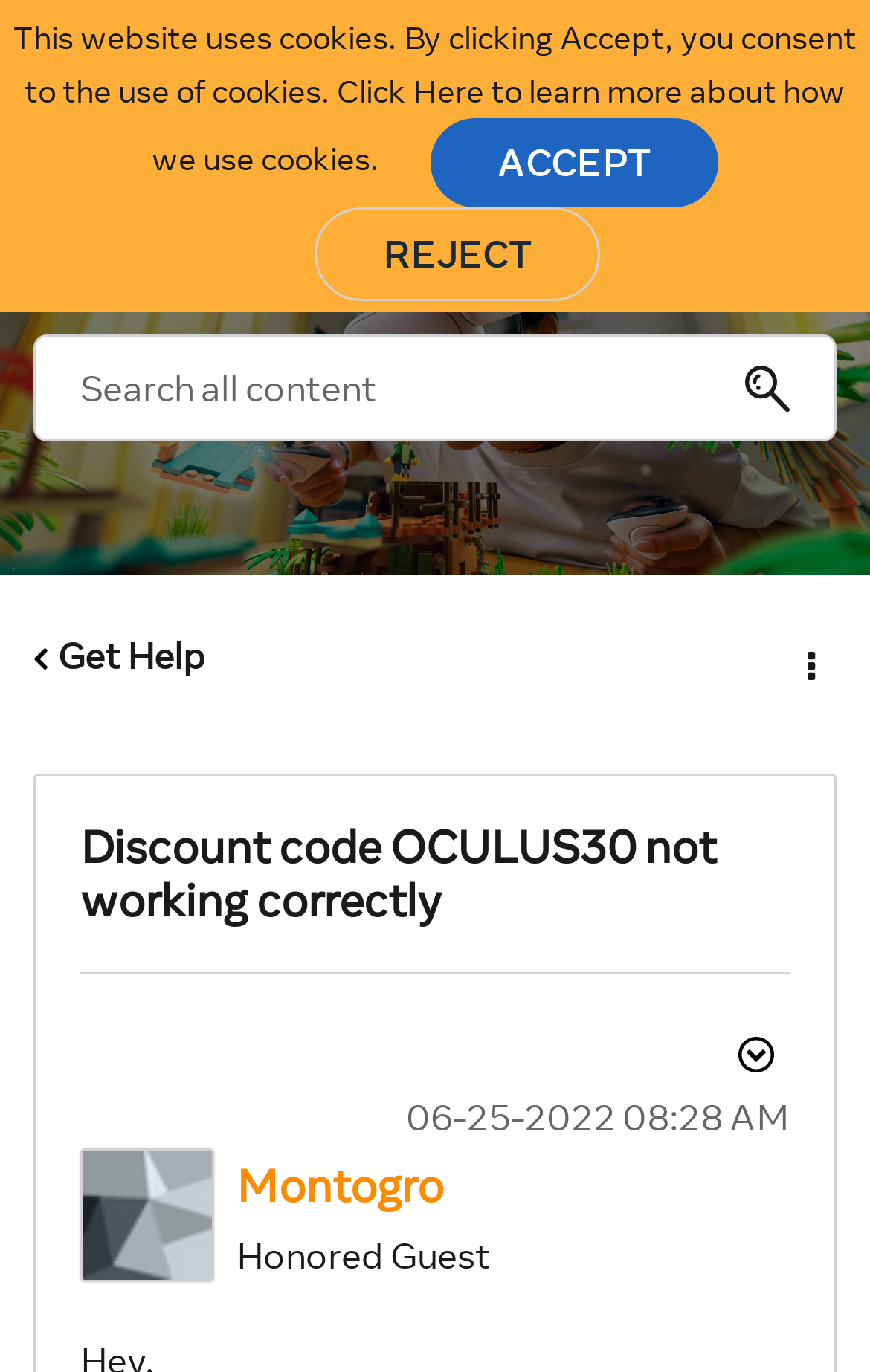What is the date of the post?
Based on the visual, give a brief answer using one word or a short phrase.

06-25-2022